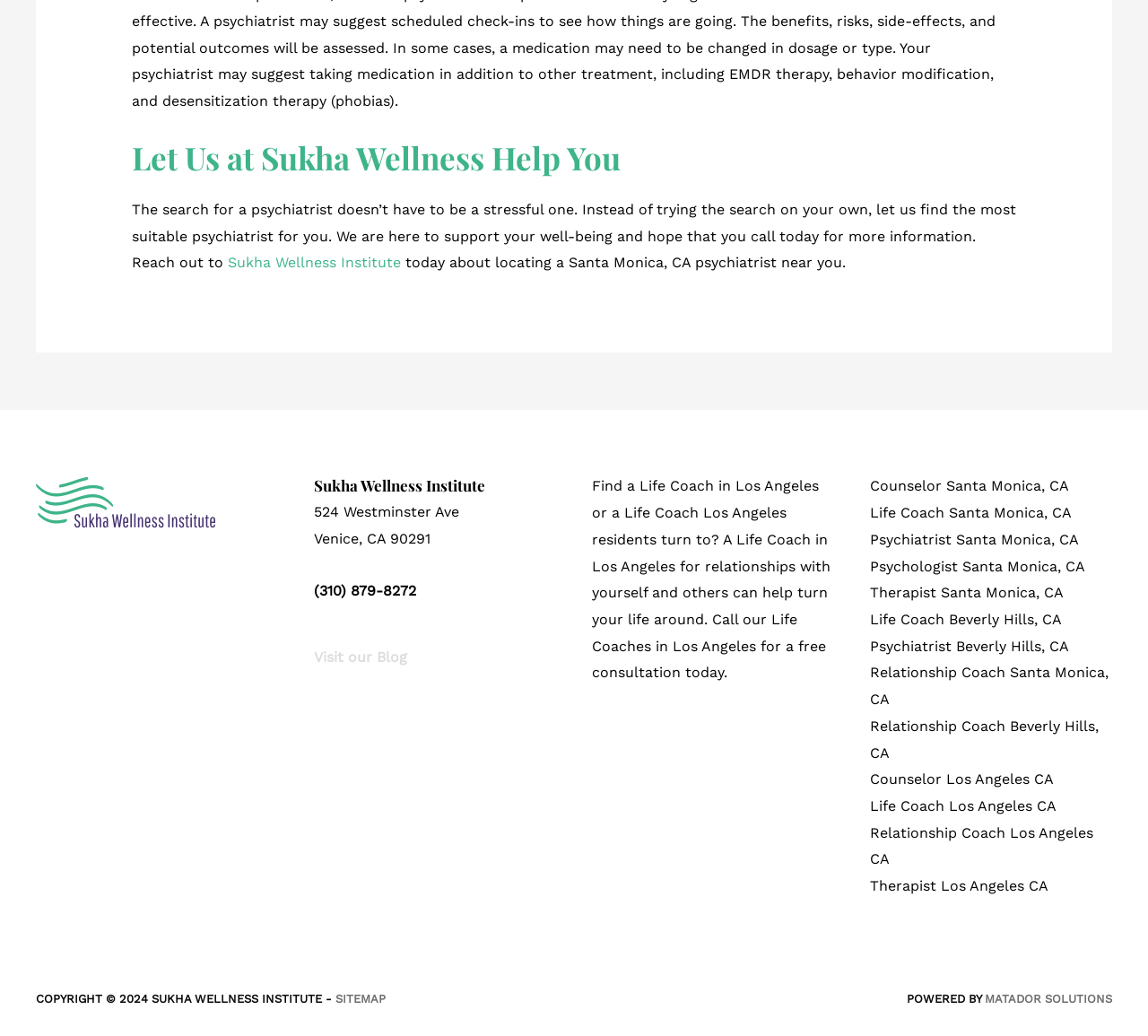Specify the bounding box coordinates of the area that needs to be clicked to achieve the following instruction: "Read the blog by clicking the link".

[0.273, 0.626, 0.355, 0.643]